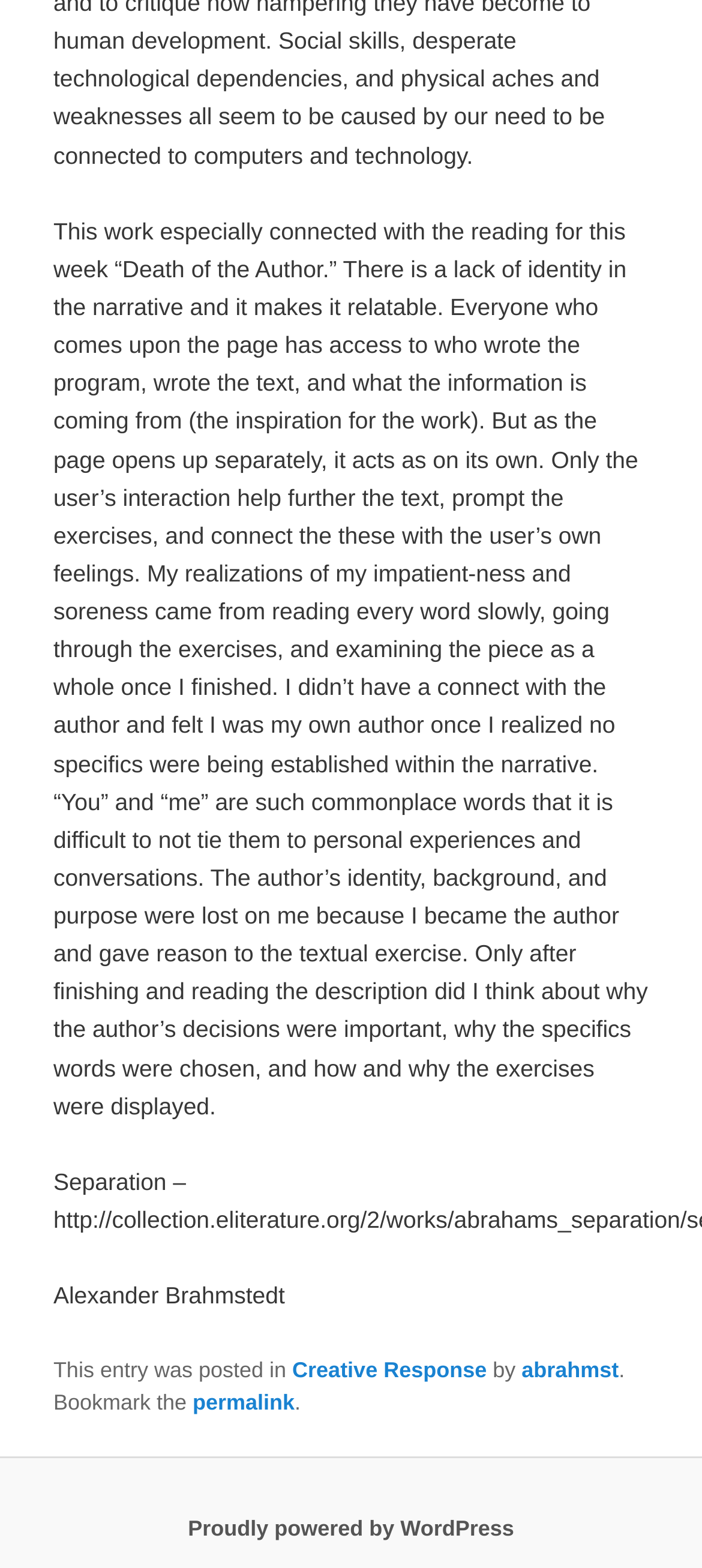Determine the bounding box coordinates for the UI element with the following description: "Proudly powered by WordPress". The coordinates should be four float numbers between 0 and 1, represented as [left, top, right, bottom].

[0.268, 0.967, 0.732, 0.983]